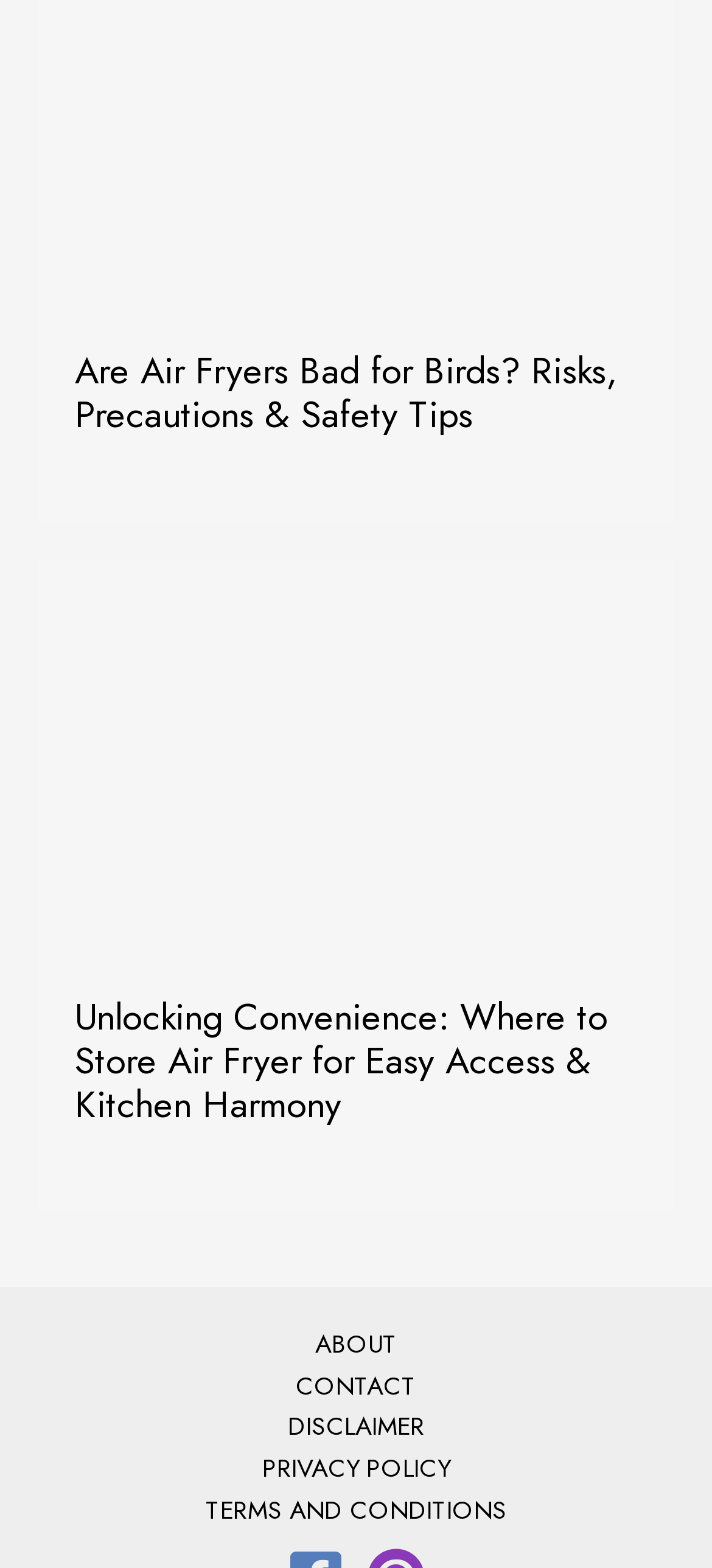Please specify the bounding box coordinates in the format (top-left x, top-left y, bottom-right x, bottom-right y), with values ranging from 0 to 1. Identify the bounding box for the UI component described as follows: Contact

[0.364, 0.871, 0.636, 0.897]